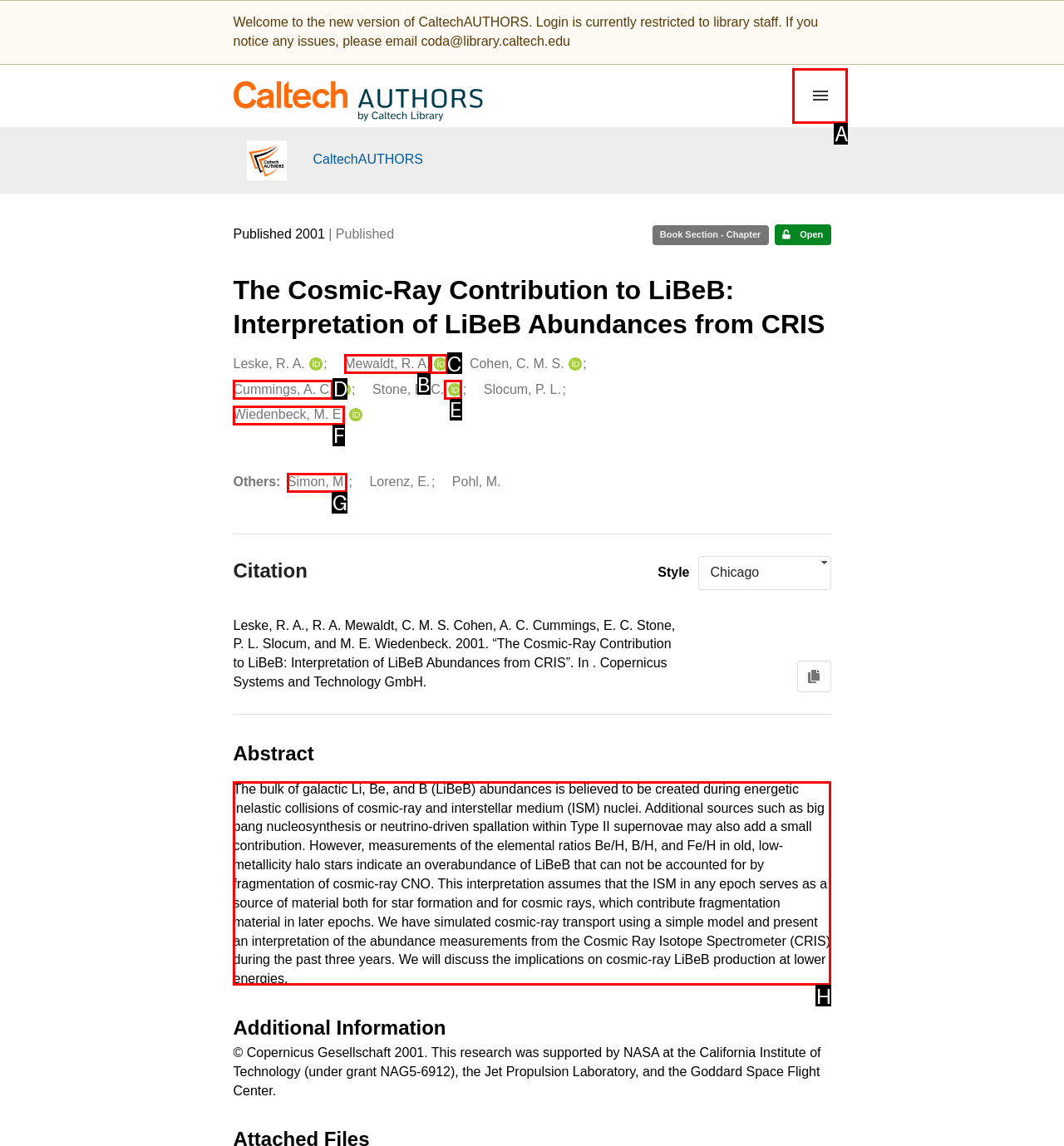Out of the given choices, which letter corresponds to the UI element required to Read the abstract? Answer with the letter.

H